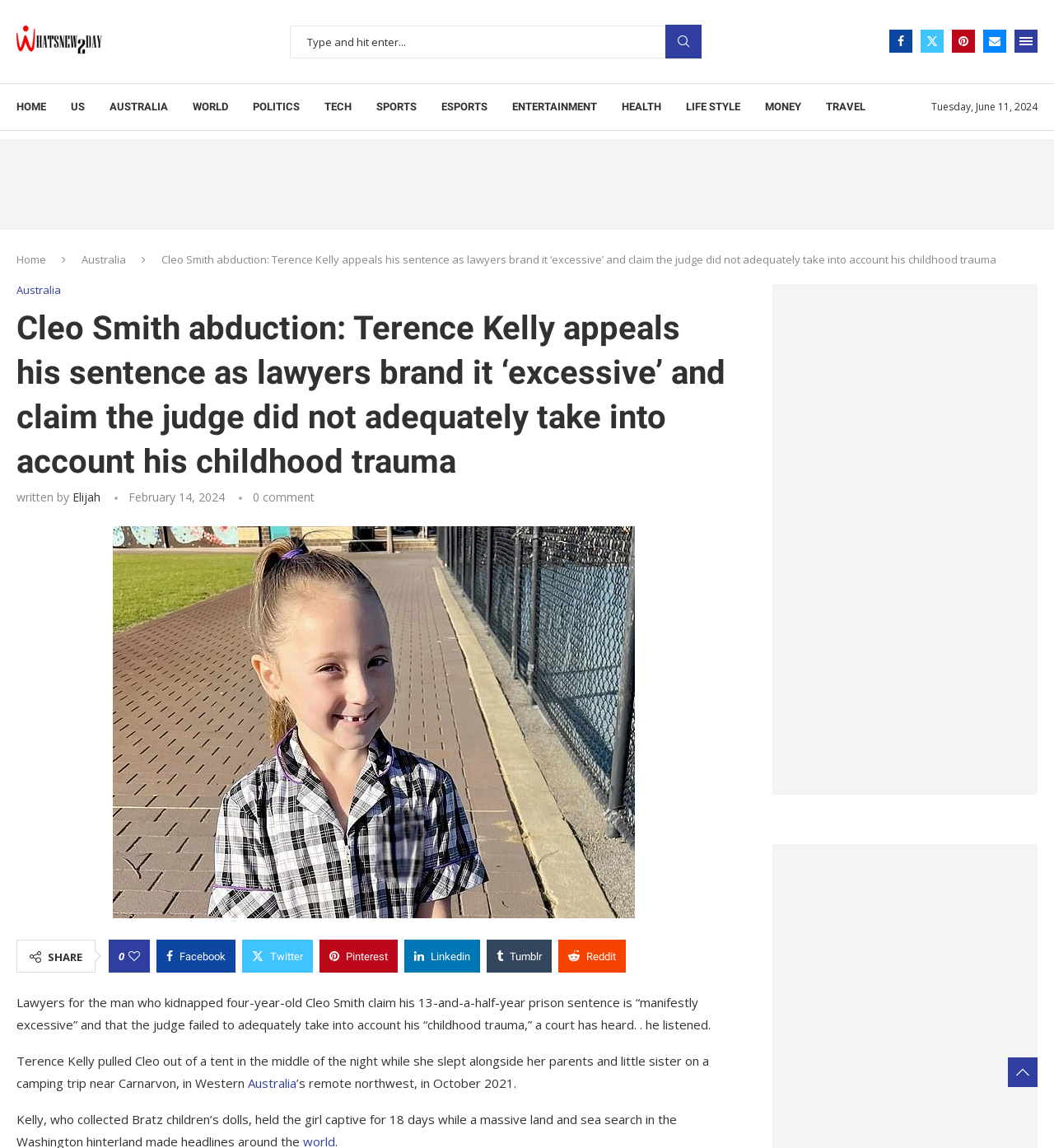How old was Cleo Smith when she was kidnapped?
Based on the image, give a one-word or short phrase answer.

Four years old